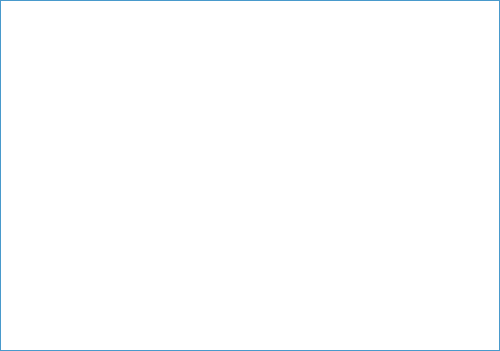How many guest rooms does the hotel have?
Examine the image closely and answer the question with as much detail as possible.

The caption states that the hotel has 219 stylish guest rooms, which are modern and well-equipped to provide a comfortable stay for passengers.